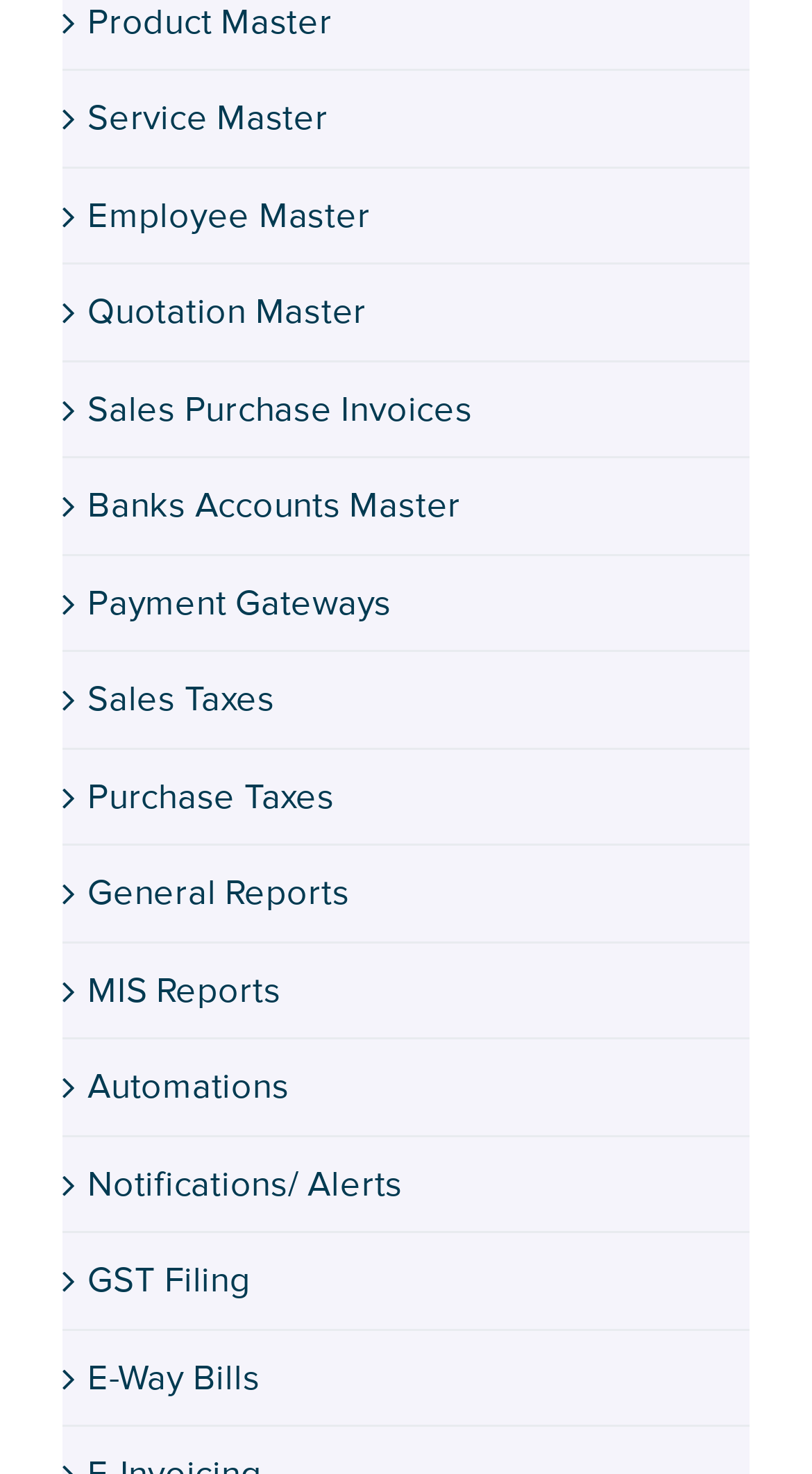Please identify the bounding box coordinates of the clickable region that I should interact with to perform the following instruction: "View Service Master". The coordinates should be expressed as four float numbers between 0 and 1, i.e., [left, top, right, bottom].

[0.108, 0.066, 0.404, 0.095]